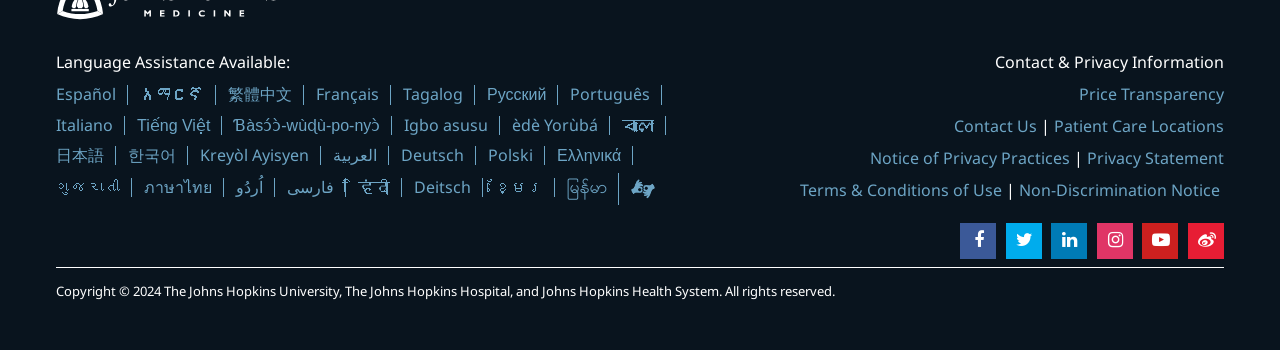What is the purpose of the 'Contact & Privacy Information' section?
Answer the question with a detailed explanation, including all necessary information.

The 'Contact & Privacy Information' section on the webpage provides links to various pages related to contact and privacy information, such as 'Price Transparency', 'Contact Us', 'Patient Care Locations', 'Notice of Privacy Practices', 'Privacy Statement', and 'Terms & Conditions of Use', indicating that its purpose is to provide users with necessary information and resources regarding contact and privacy.